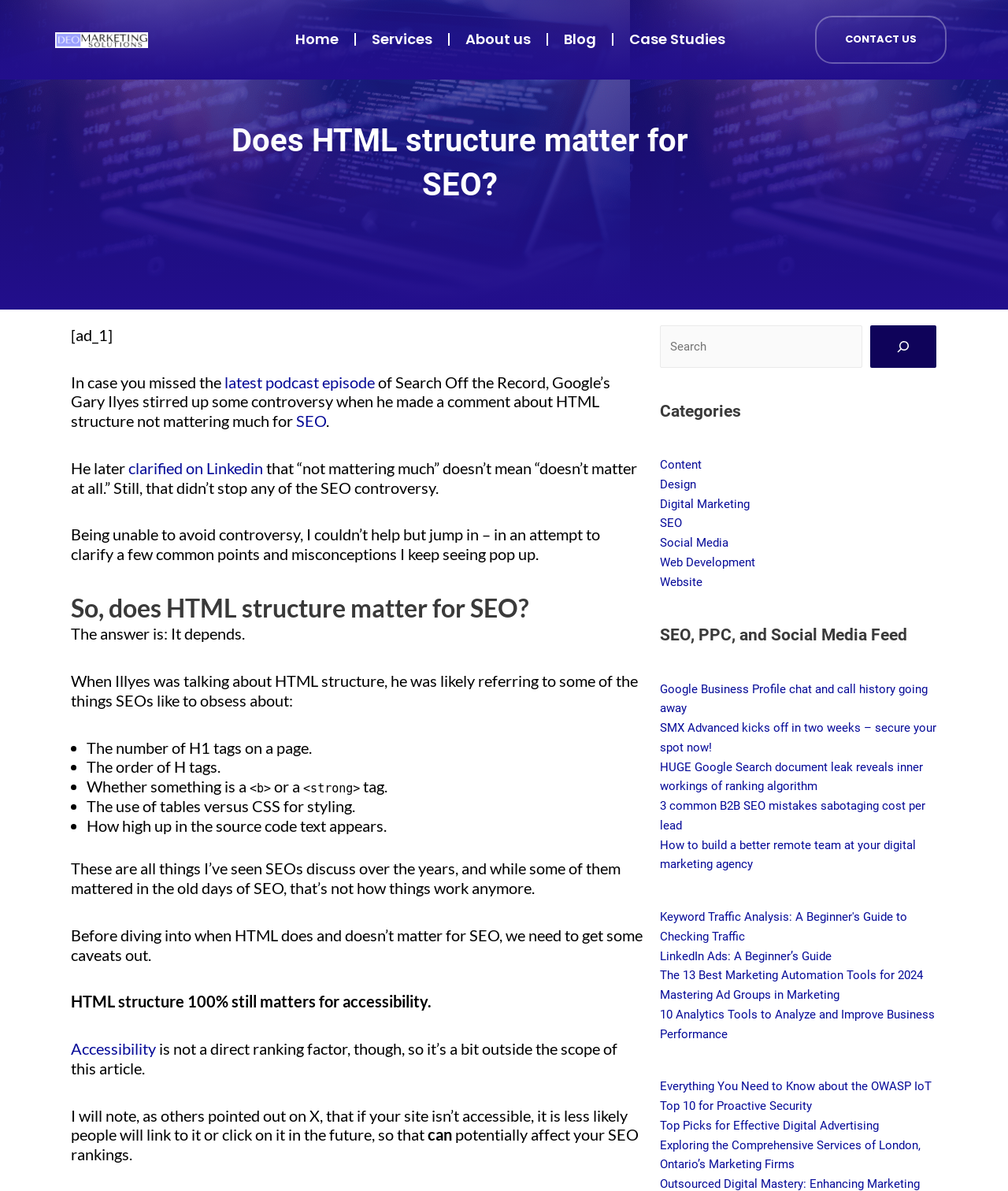Identify the bounding box coordinates for the region to click in order to carry out this instruction: "Click the 'CONTACT US' link". Provide the coordinates using four float numbers between 0 and 1, formatted as [left, top, right, bottom].

[0.809, 0.013, 0.939, 0.053]